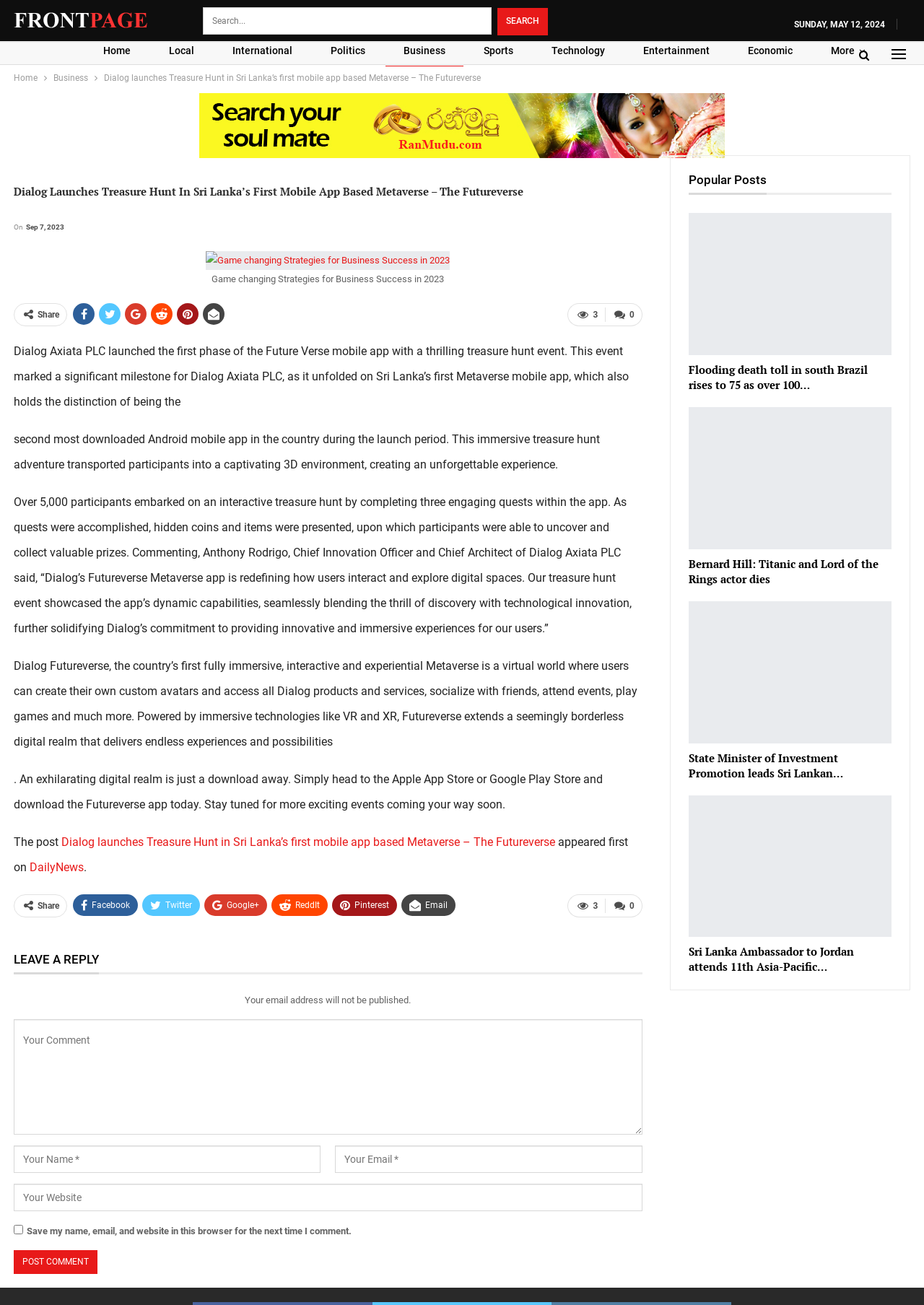What is the name of the company that launched the Future Verse mobile app?
Using the image, give a concise answer in the form of a single word or short phrase.

Dialog Axiata PLC